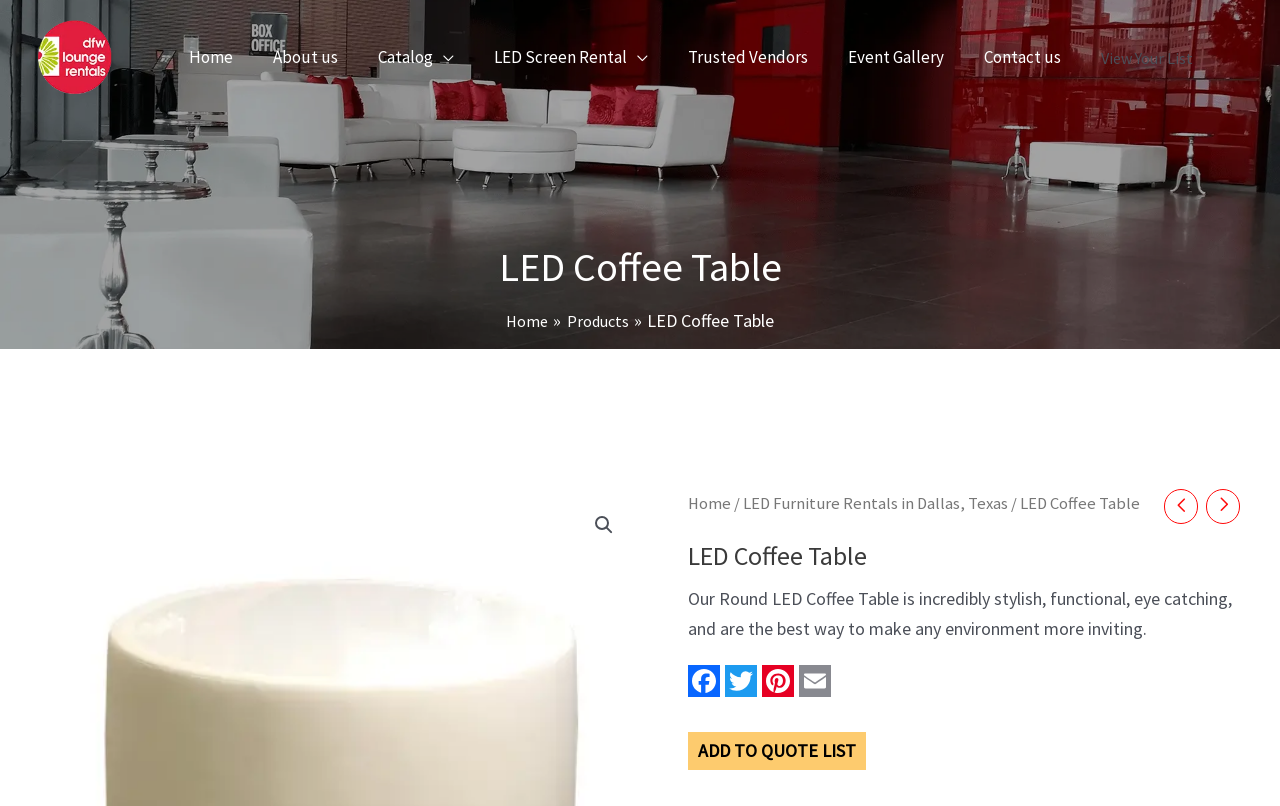Answer the question in one word or a short phrase:
How many links are present in the site navigation?

8